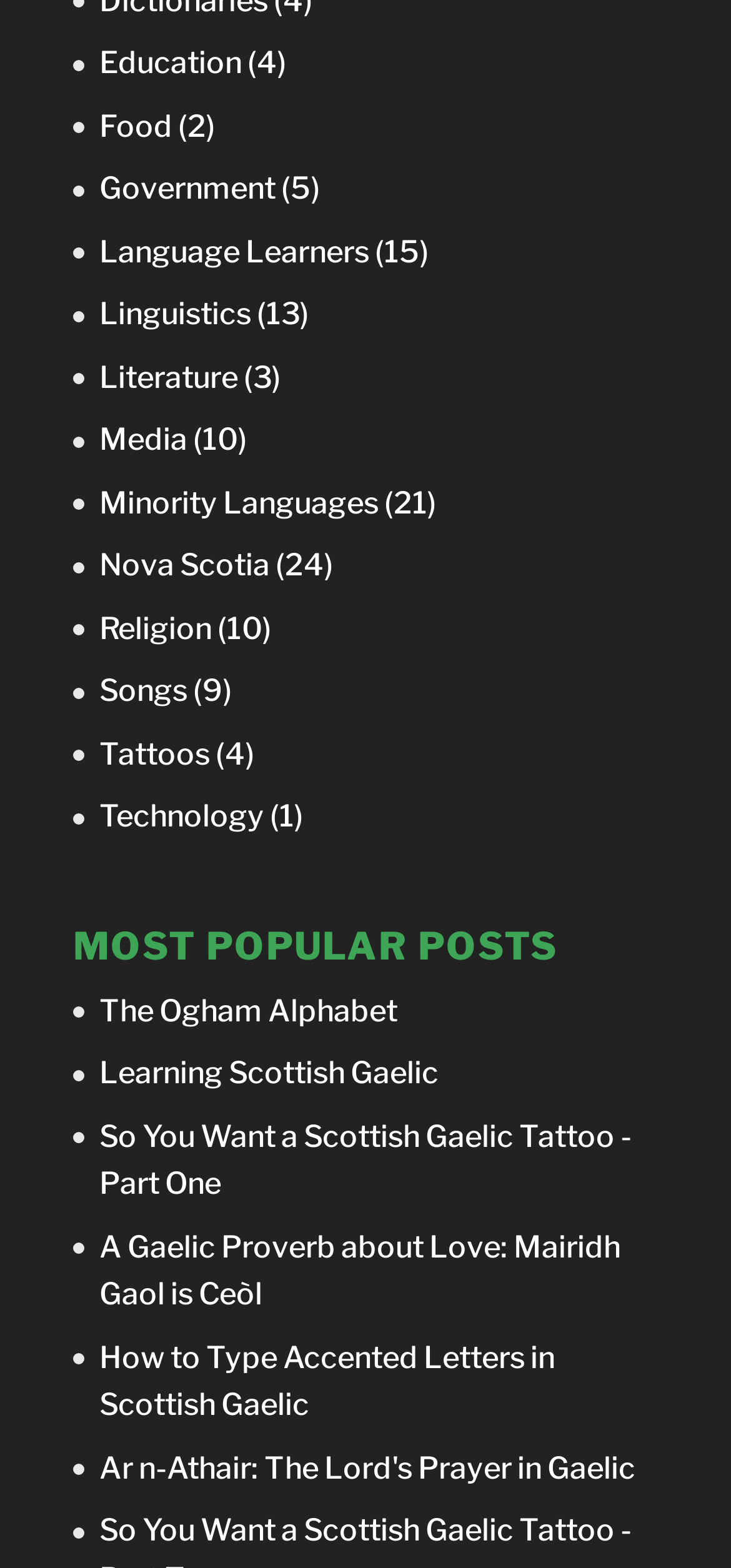How many categories are listed on the webpage?
Offer a detailed and exhaustive answer to the question.

There are 14 categories listed on the webpage, which are 'Education', 'Food', 'Government', 'Language Learners', 'Linguistics', 'Literature', 'Media', 'Minority Languages', 'Nova Scotia', 'Religion', 'Songs', 'Tattoos', and 'Technology'.